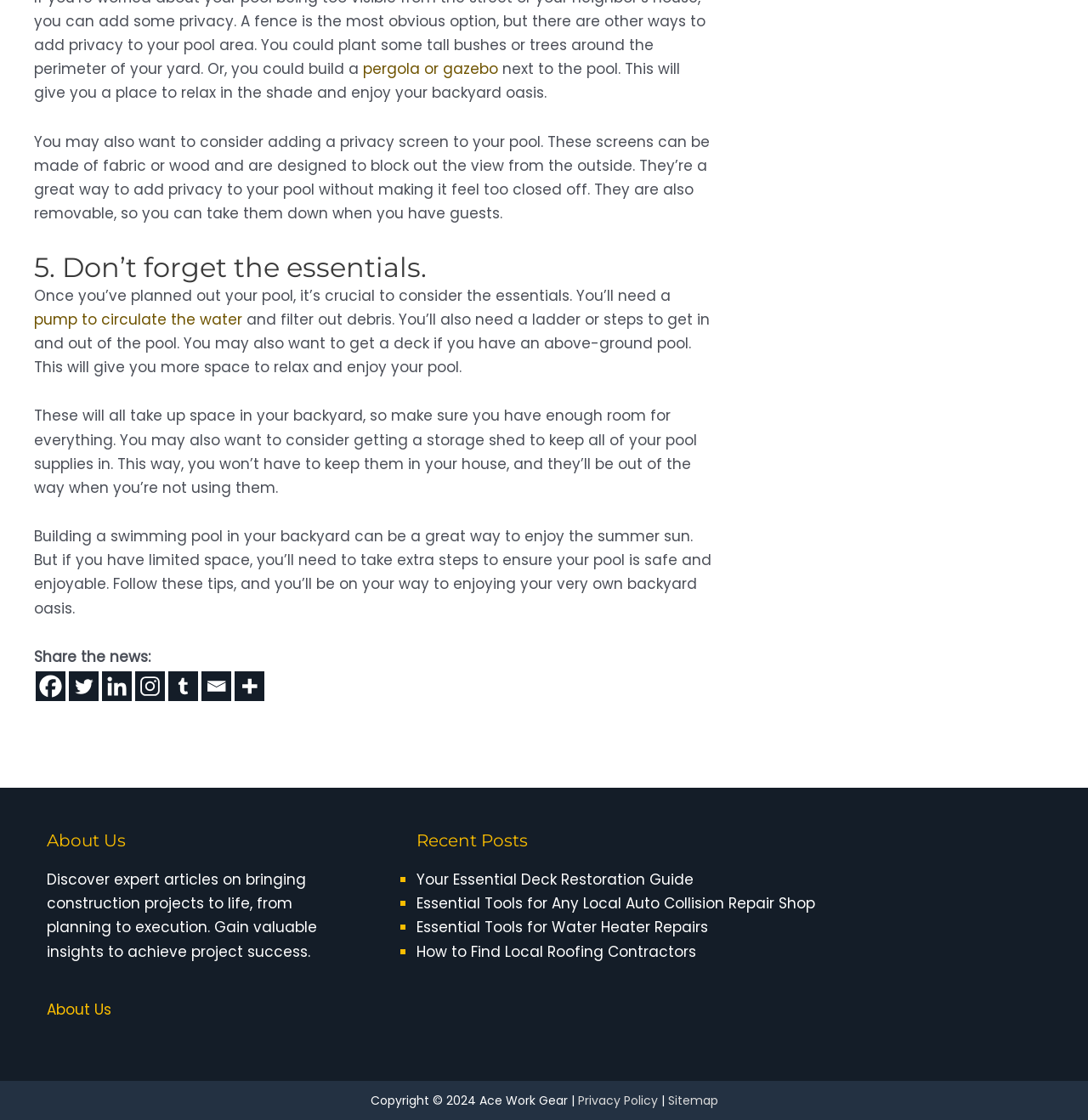Bounding box coordinates are given in the format (top-left x, top-left y, bottom-right x, bottom-right y). All values should be floating point numbers between 0 and 1. Provide the bounding box coordinate for the UI element described as: pergola or gazebo

[0.334, 0.052, 0.458, 0.07]